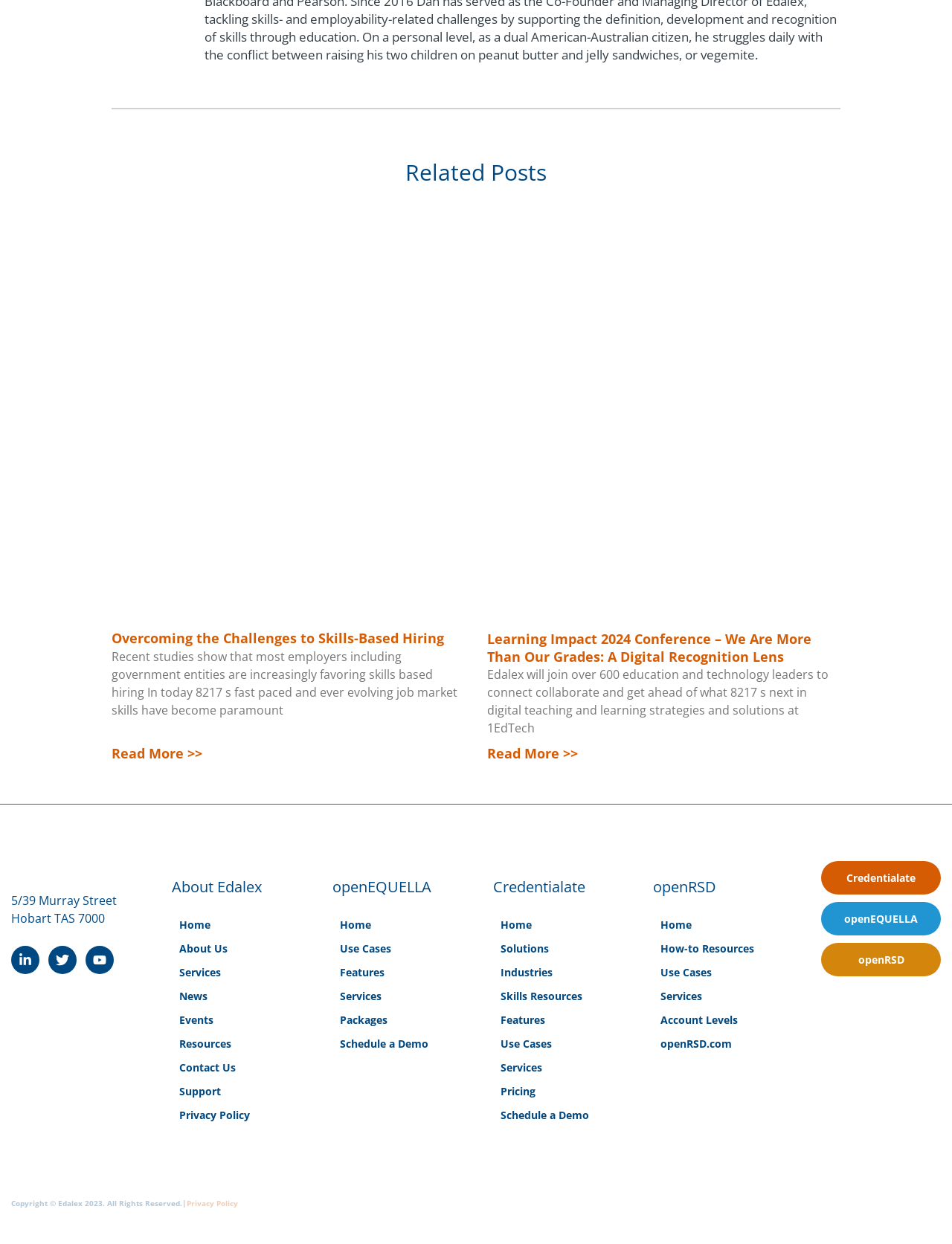Please determine the bounding box coordinates of the clickable area required to carry out the following instruction: "Read more about 'Overcoming the Challenges to Skills-Based Hiring'". The coordinates must be four float numbers between 0 and 1, represented as [left, top, right, bottom].

[0.117, 0.598, 0.212, 0.613]